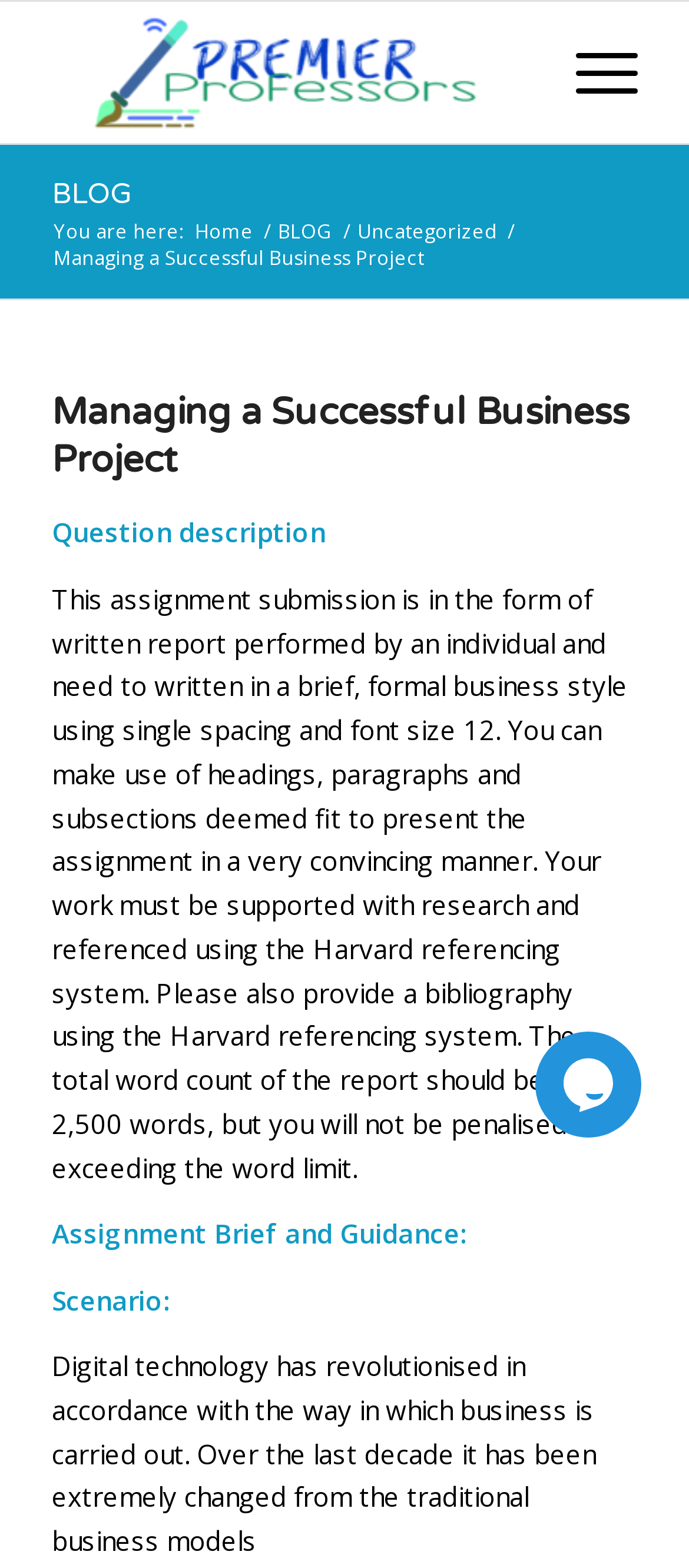Write an elaborate caption that captures the essence of the webpage.

This webpage is about a business project assignment submission. At the top left, there is a logo of "premierprofessors" with a link to the website. Next to it, there is a link to "BLOG". Below these elements, there is a navigation menu with links to "Home", "BLOG", and "Uncategorized". 

The main content of the webpage is divided into sections. The first section has a heading "Managing a Successful Business Project" and a brief description of the assignment. Below this, there is a detailed question description, which explains the requirements of the assignment, including the format, word count, and referencing style. 

Further down, there is a section titled "Assignment Brief and Guidance", followed by a scenario description that discusses the impact of digital technology on traditional business models. 

On the right side of the webpage, near the top, there is a link with no text. At the bottom right, there is a chat widget iframe.